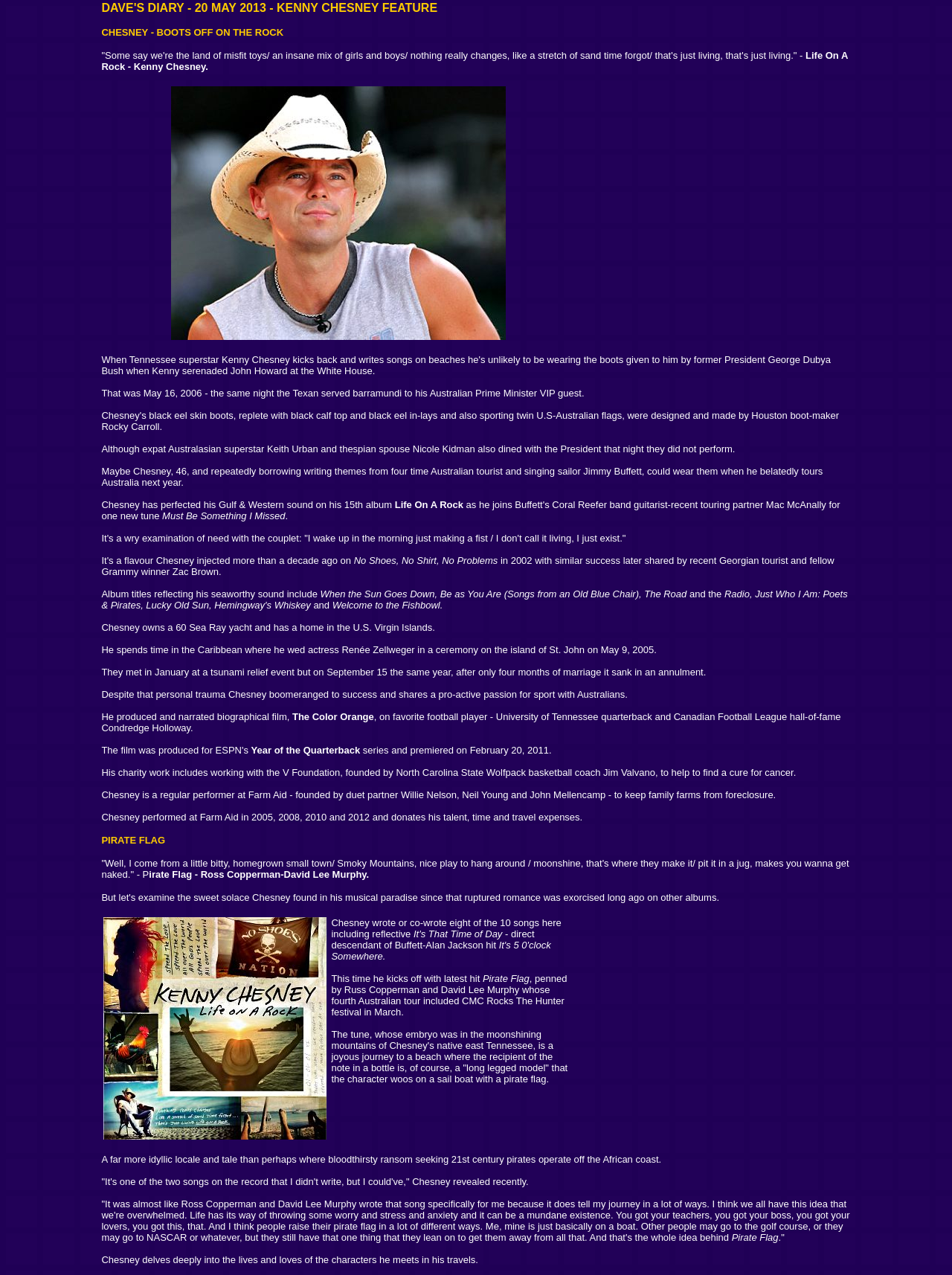Articulate a detailed summary of the webpage's content and design.

This webpage is about Dave's Diary, specifically an entry dated 20/5/13, featuring Kenny Chesney. The page has a layout table at the top, which contains an image and a table cell. Below this, there are multiple static text elements, which form the main content of the page.

The text begins by describing a dinner event where Kenny Chesney served barramundi to the Australian Prime Minister. It then transitions to discussing Chesney's music, specifically his 15th album "Life On A Rock", and its themes of need and existence. The text also mentions other album titles, such as "No Shoes, No Shirt, No Problems" and "When the Sun Goes Down", which reflect his seaworthy sound.

The page also delves into Chesney's personal life, including his marriage to Renée Zellweger, his love of sports, and his charity work with the V Foundation and Farm Aid. There is a section that highlights his performance at Farm Aid in 2005, 2008, 2010, and 2012, where he donates his talent, time, and travel expenses.

Further down, there is a layout table with an image and a table cell, which contains a review of Chesney's album. The review discusses the song "Pirate Flag", which was written by Ross Copperman and David Lee Murphy, and how it reflects Chesney's journey. The text also quotes Chesney, who explains that the song is about finding an escape from the stresses of life, and how people raise their "pirate flag" in different ways.

Overall, the webpage is a detailed and informative article about Kenny Chesney's life, music, and charitable endeavors.